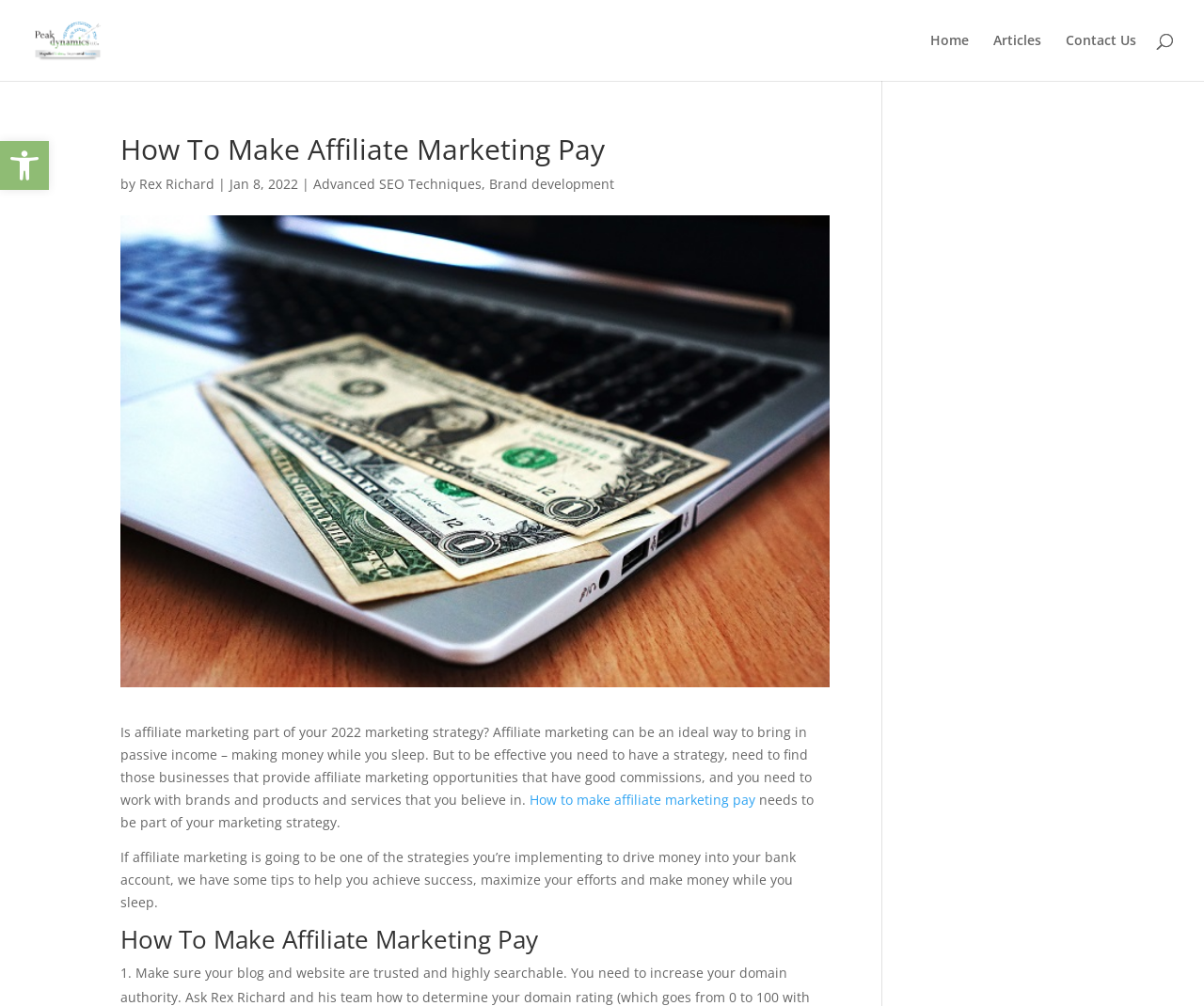Write an elaborate caption that captures the essence of the webpage.

The webpage is about affiliate marketing, specifically how to make it pay. At the top left, there is a button to open the toolbar accessibility tools, accompanied by a small image. Next to it, there is a link to "Peak Dynamics LLC" with a corresponding image. 

On the top right, there are three links: "Home", "Articles", and "Contact Us". Below these links, the main content begins with a heading "How To Make Affiliate Marketing Pay" followed by the author's name "Rex Richard" and the date "Jan 8, 2022". 

There are two links "Advanced SEO Techniques" and "Brand development" below the author's information. A large image related to affiliate marketing takes up most of the top section. 

The main article starts below the image, discussing the importance of having a strategy for affiliate marketing to bring in passive income. The text explains that one needs to find businesses with good commissions and work with brands and products they believe in. 

A link "How to make affiliate marketing pay" is embedded in the text, followed by more text emphasizing the need for affiliate marketing to be part of one's marketing strategy. The article continues, providing tips for achieving success in affiliate marketing. 

Finally, there is a second heading "How To Make Affiliate Marketing Pay" followed by a list, starting with "1.", which likely outlines the tips or strategies for making affiliate marketing pay.